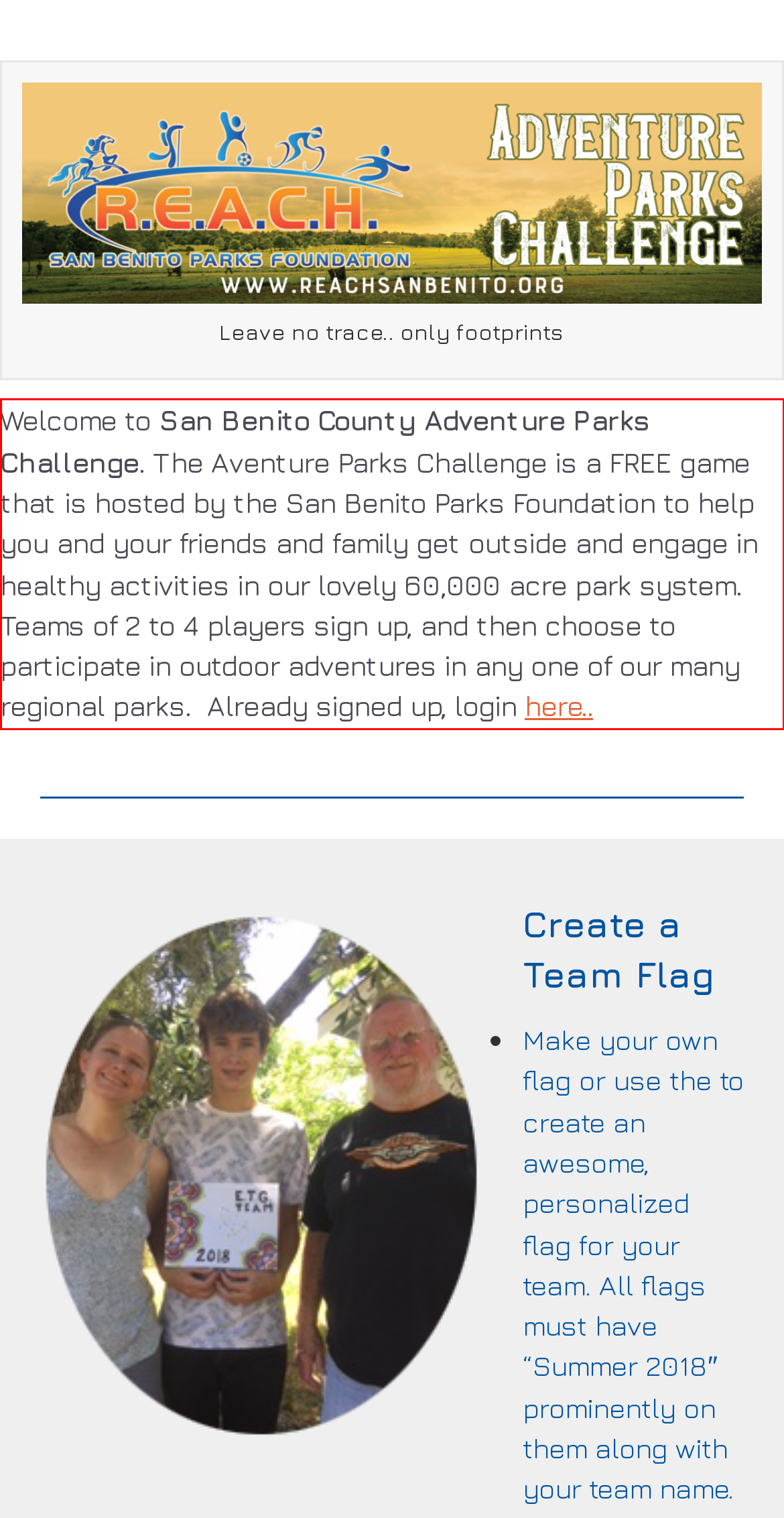You are provided with a screenshot of a webpage that includes a UI element enclosed in a red rectangle. Extract the text content inside this red rectangle.

Welcome to San Benito County Adventure Parks Challenge. The Aventure Parks Challenge is a FREE game that is hosted by the San Benito Parks Foundation to help you and your friends and family get outside and engage in healthy activities in our lovely 60,000 acre park system. Teams of 2 to 4 players sign up, and then choose to participate in outdoor adventures in any one of our many regional parks. Already signed up, login here..